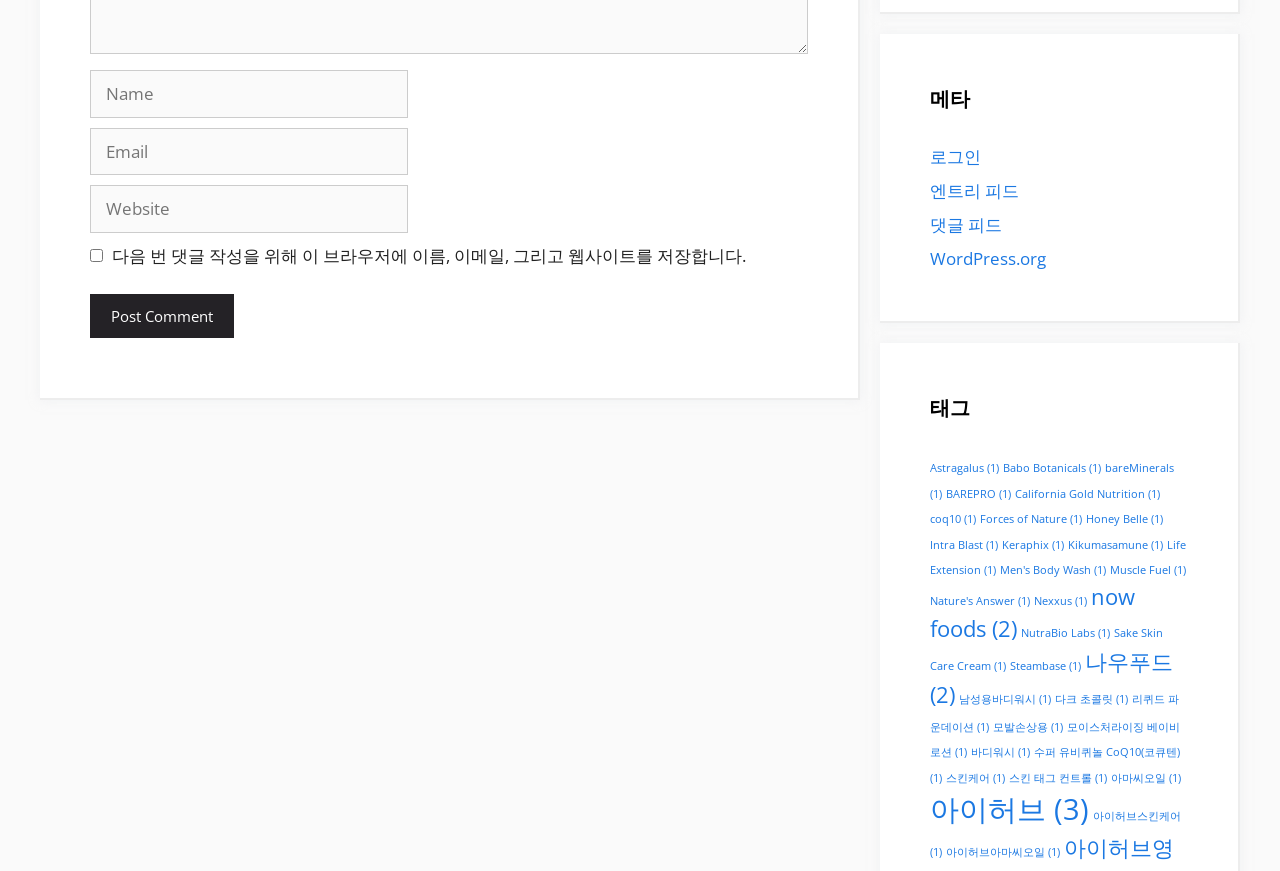Carefully observe the image and respond to the question with a detailed answer:
What is the purpose of the checkbox?

The checkbox is located below the 'Website' textbox and its label is '다음 번 댓글 작성을 위해 이 브라우저에 이름, 이메일, 그리고 웹사이트를 저장합니다.' which translates to 'Save name, email, and website for the next comment writing'. This suggests that the checkbox is used to save the user's information for future comments.